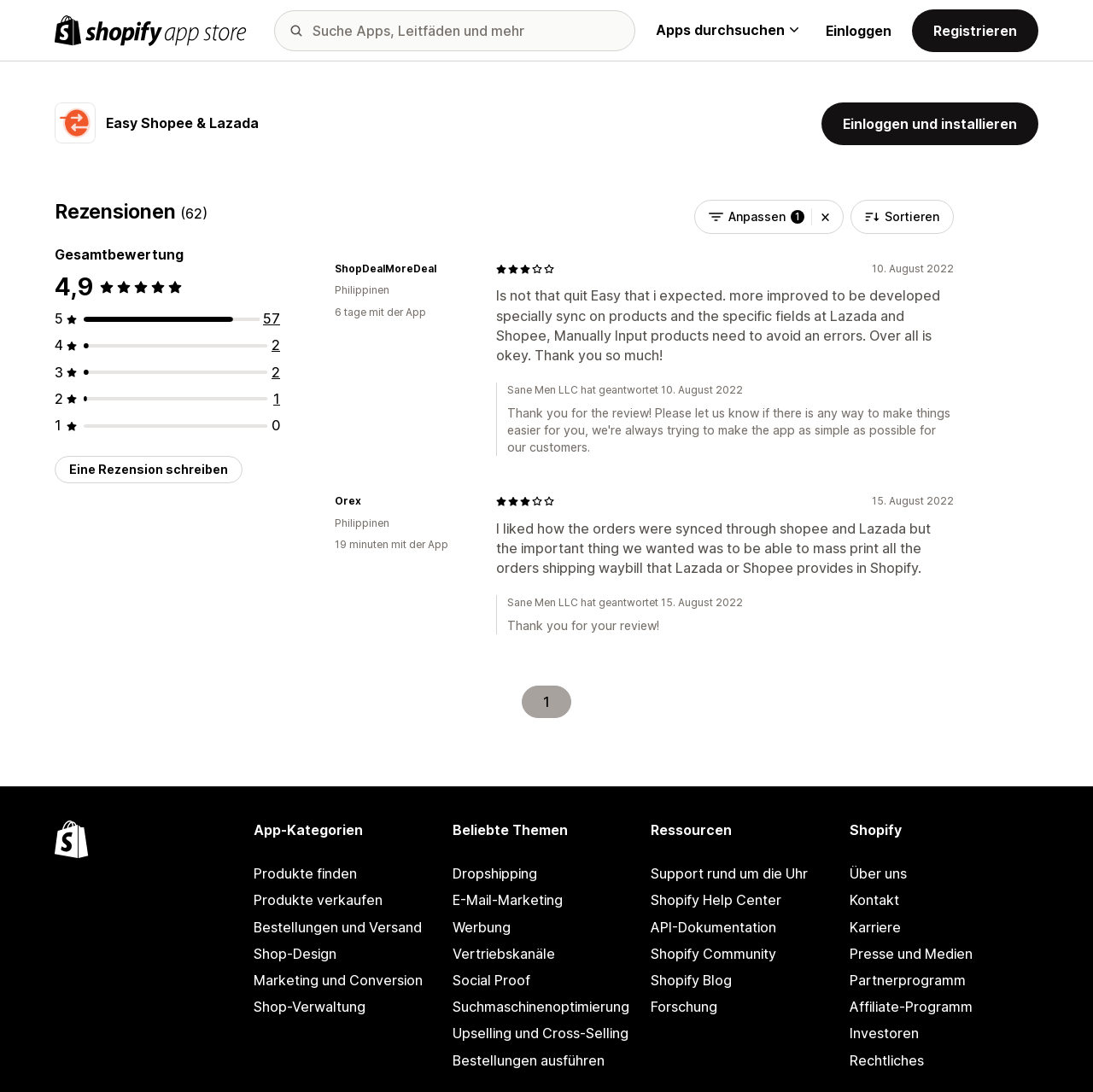Respond with a single word or phrase to the following question:
How many reviews are there in total?

62